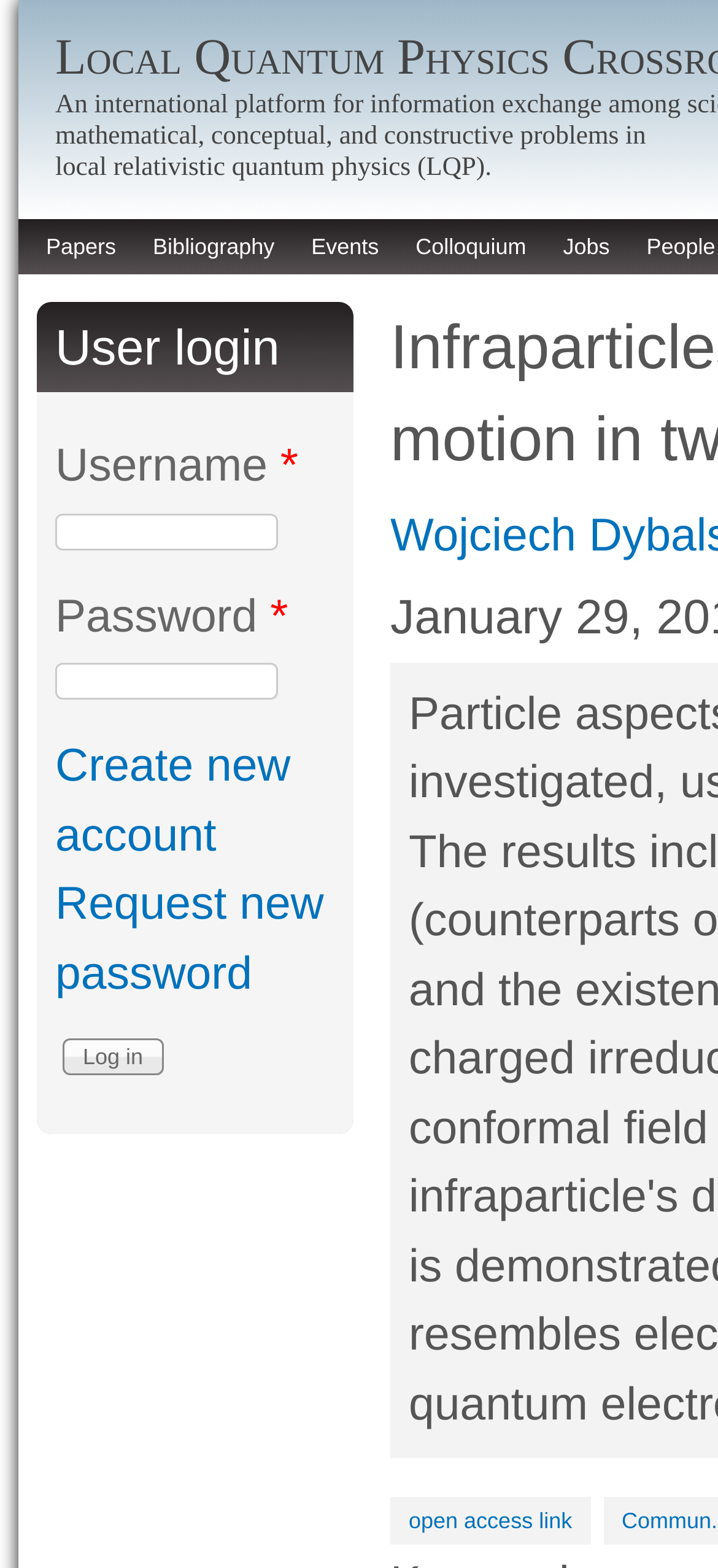Please provide the bounding box coordinates for the element that needs to be clicked to perform the instruction: "Request a new password". The coordinates must consist of four float numbers between 0 and 1, formatted as [left, top, right, bottom].

[0.077, 0.56, 0.451, 0.637]